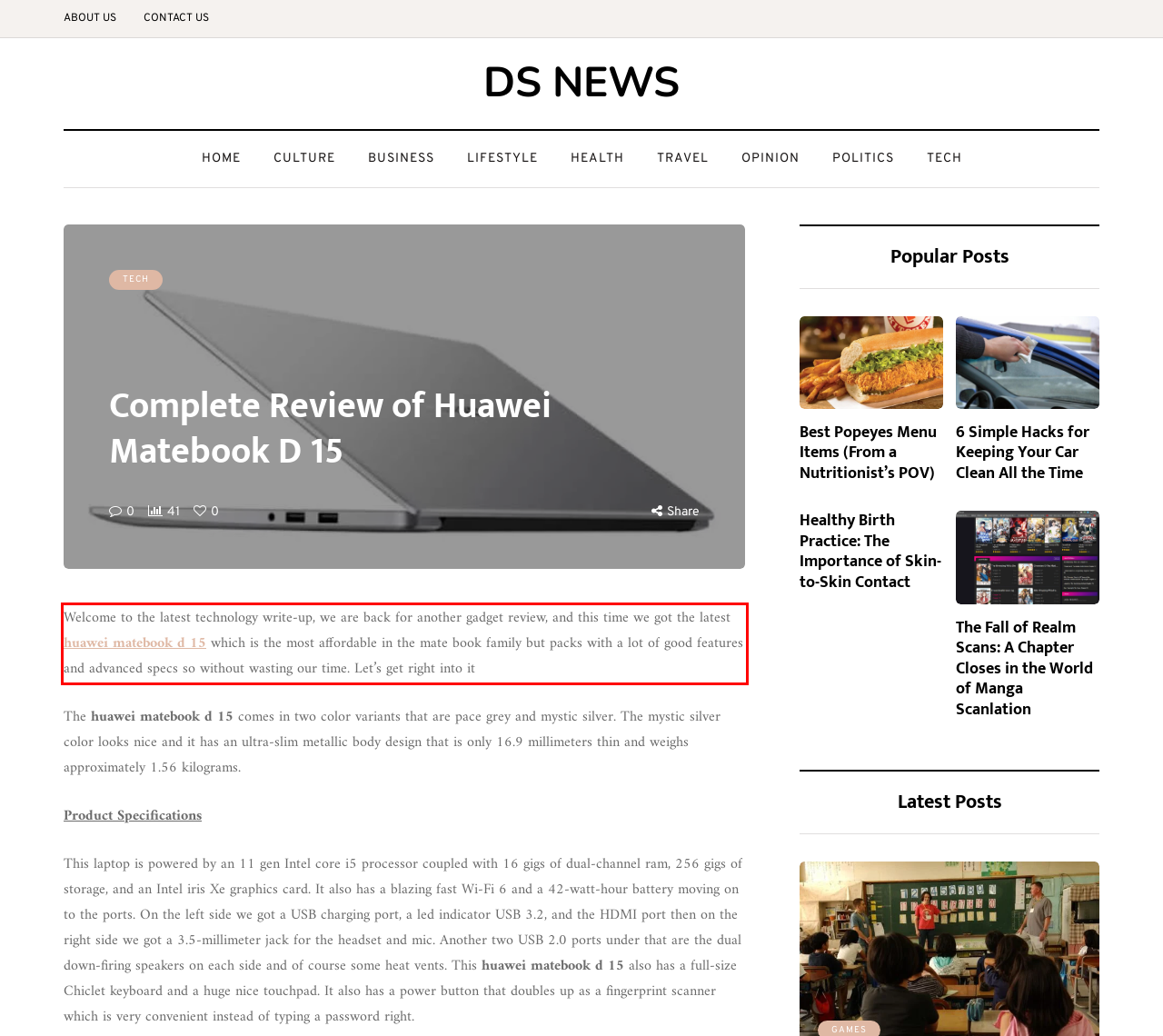From the screenshot of the webpage, locate the red bounding box and extract the text contained within that area.

Welcome to the latest technology write-up, we are back for another gadget review, and this time we got the latest huawei matebook d 15 which is the most affordable in the mate book family but packs with a lot of good features and advanced specs so without wasting our time. Let’s get right into it